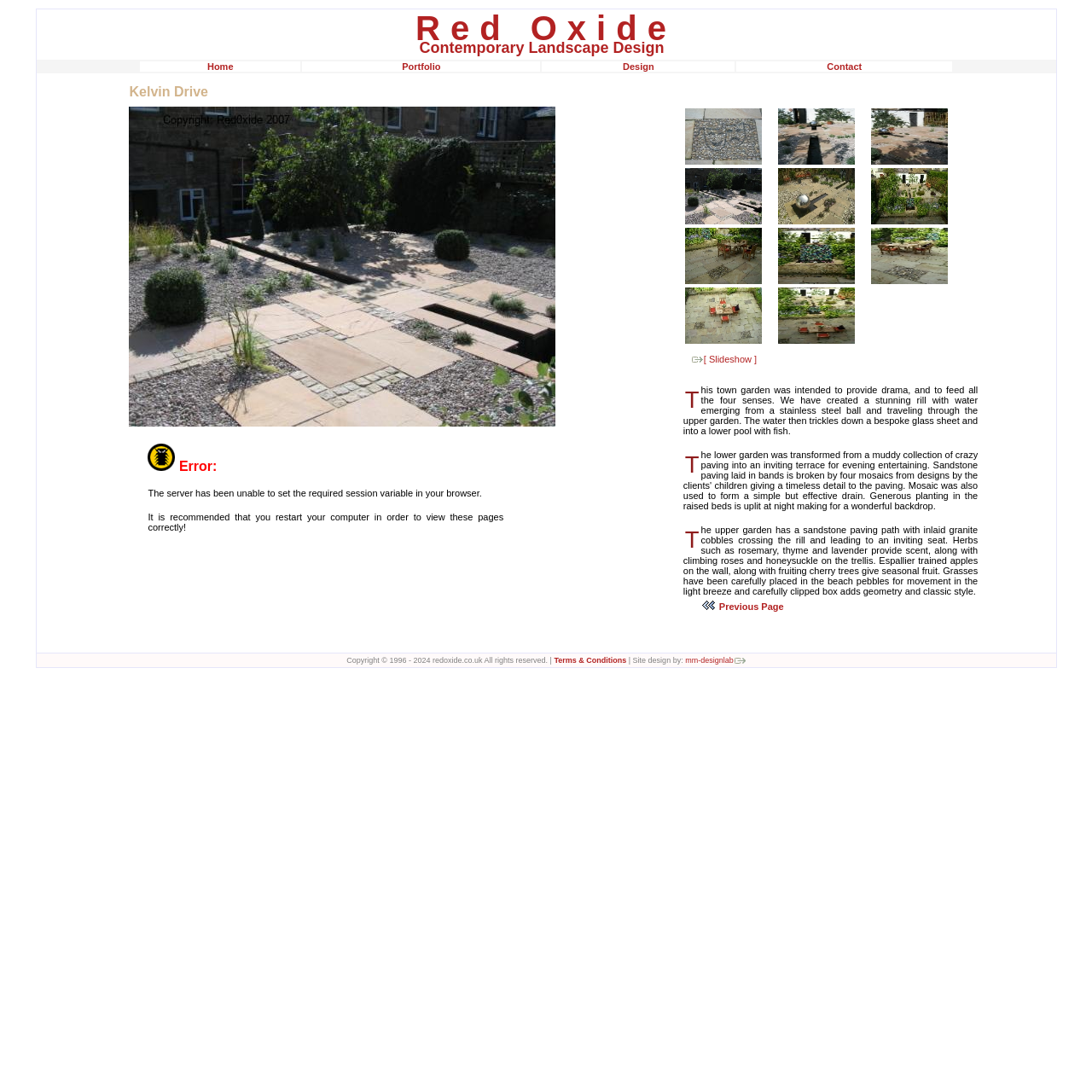Respond to the question below with a single word or phrase: What is the name of the company?

Red Oxide